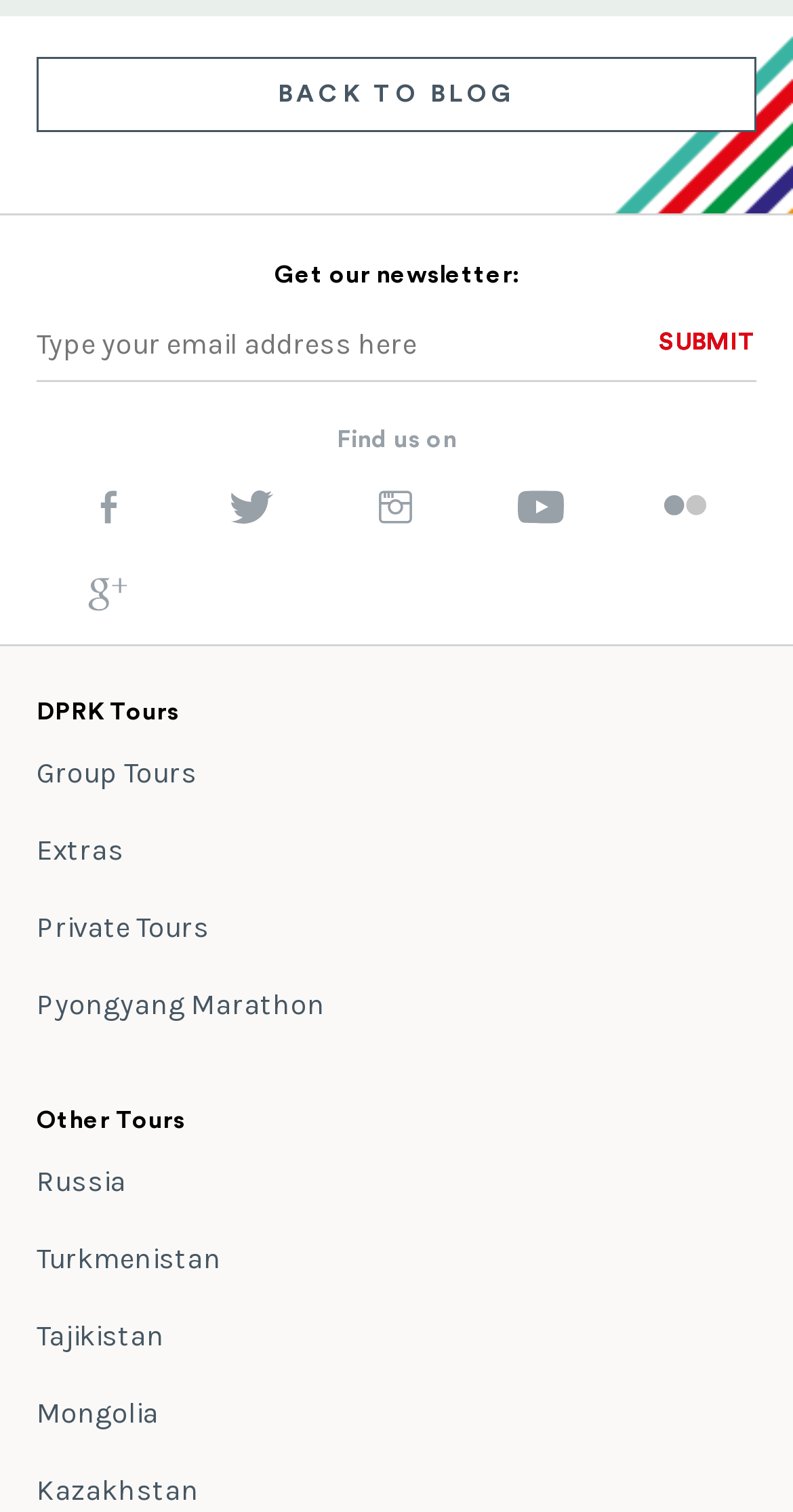Look at the image and answer the question in detail:
What is the last tour option listed?

The webpage lists various tour options, and the last one listed is 'Mongolia', which can be found by scrolling down to the bottom of the tour options section.